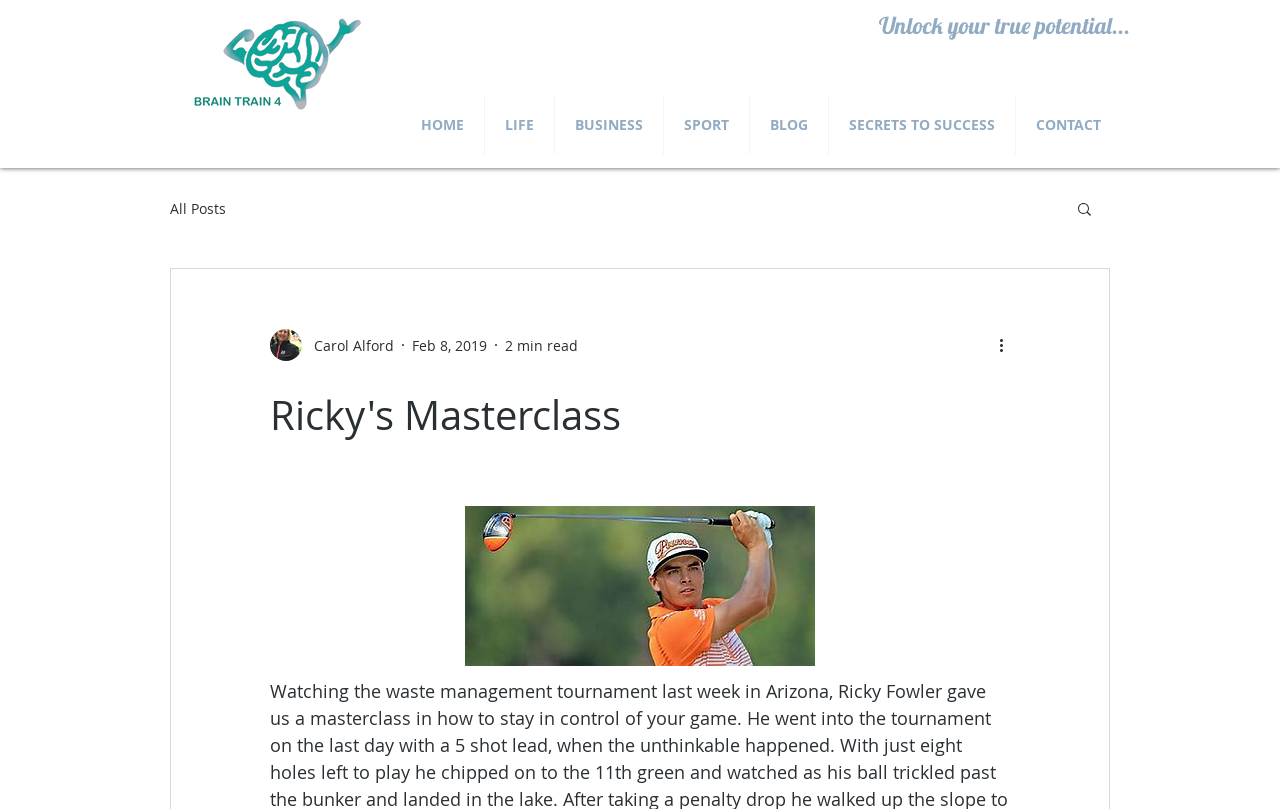Can you determine the bounding box coordinates of the area that needs to be clicked to fulfill the following instruction: "Contact the author"?

[0.794, 0.119, 0.875, 0.19]